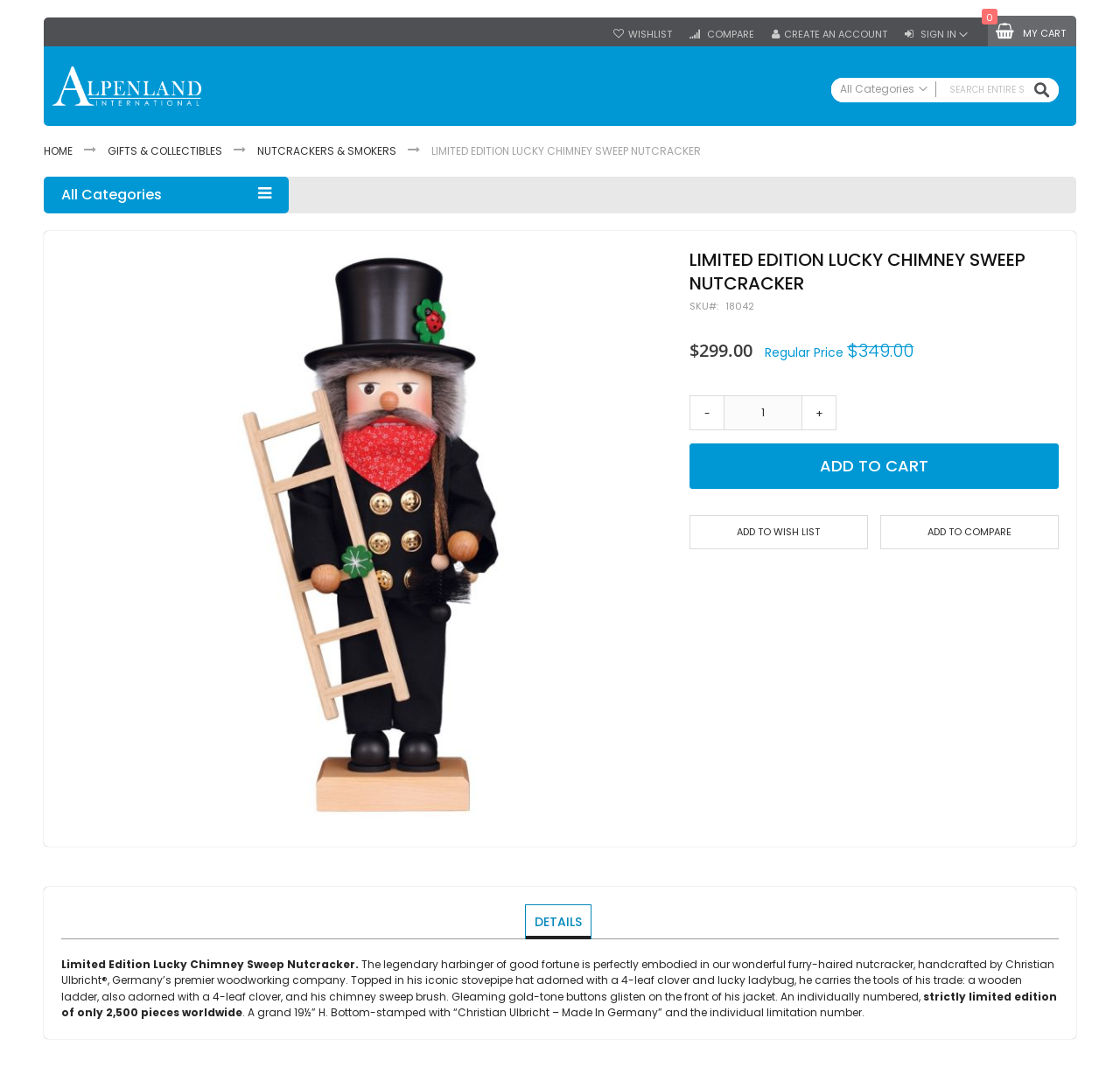Can you specify the bounding box coordinates of the area that needs to be clicked to fulfill the following instruction: "Add to cart"?

[0.616, 0.413, 0.945, 0.455]